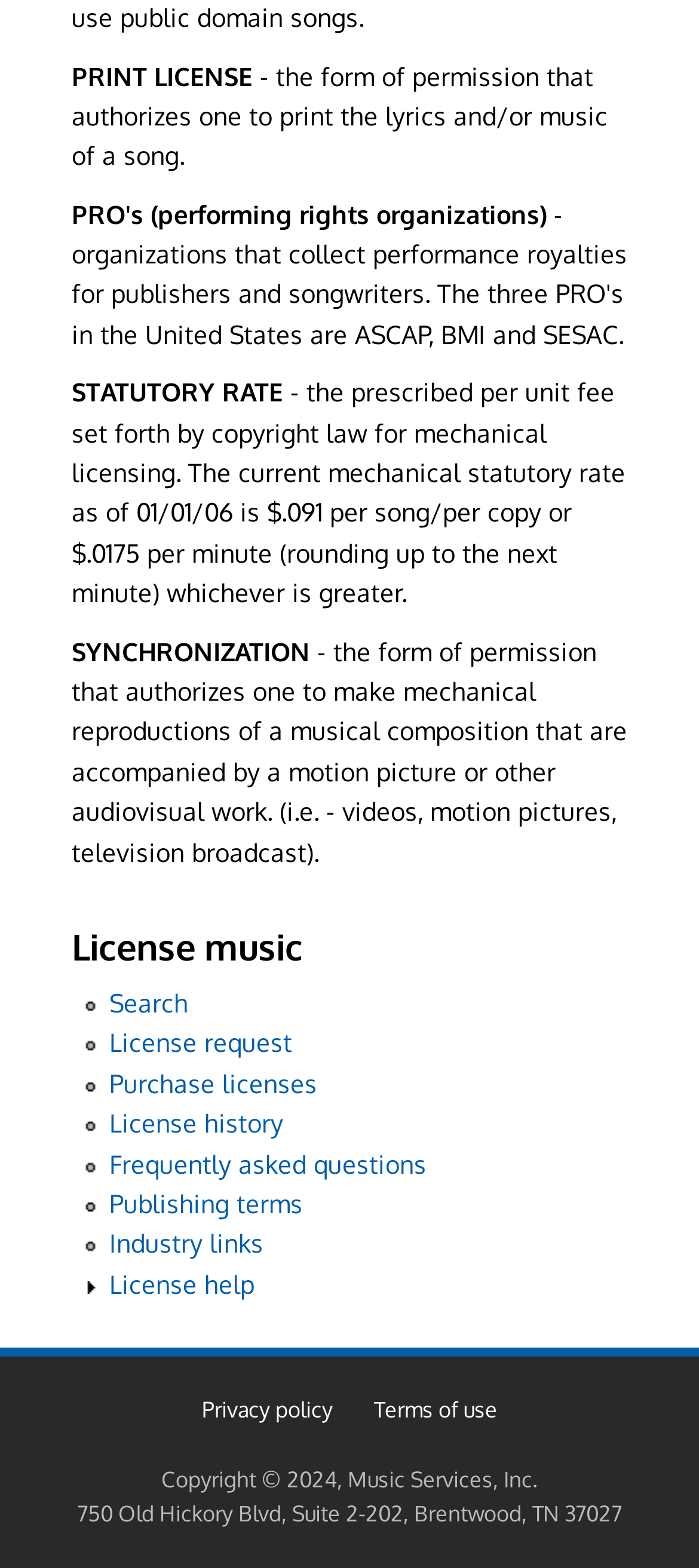Find the bounding box coordinates of the element you need to click on to perform this action: 'Go back to the top of the page'. The coordinates should be represented by four float values between 0 and 1, in the format [left, top, right, bottom].

None